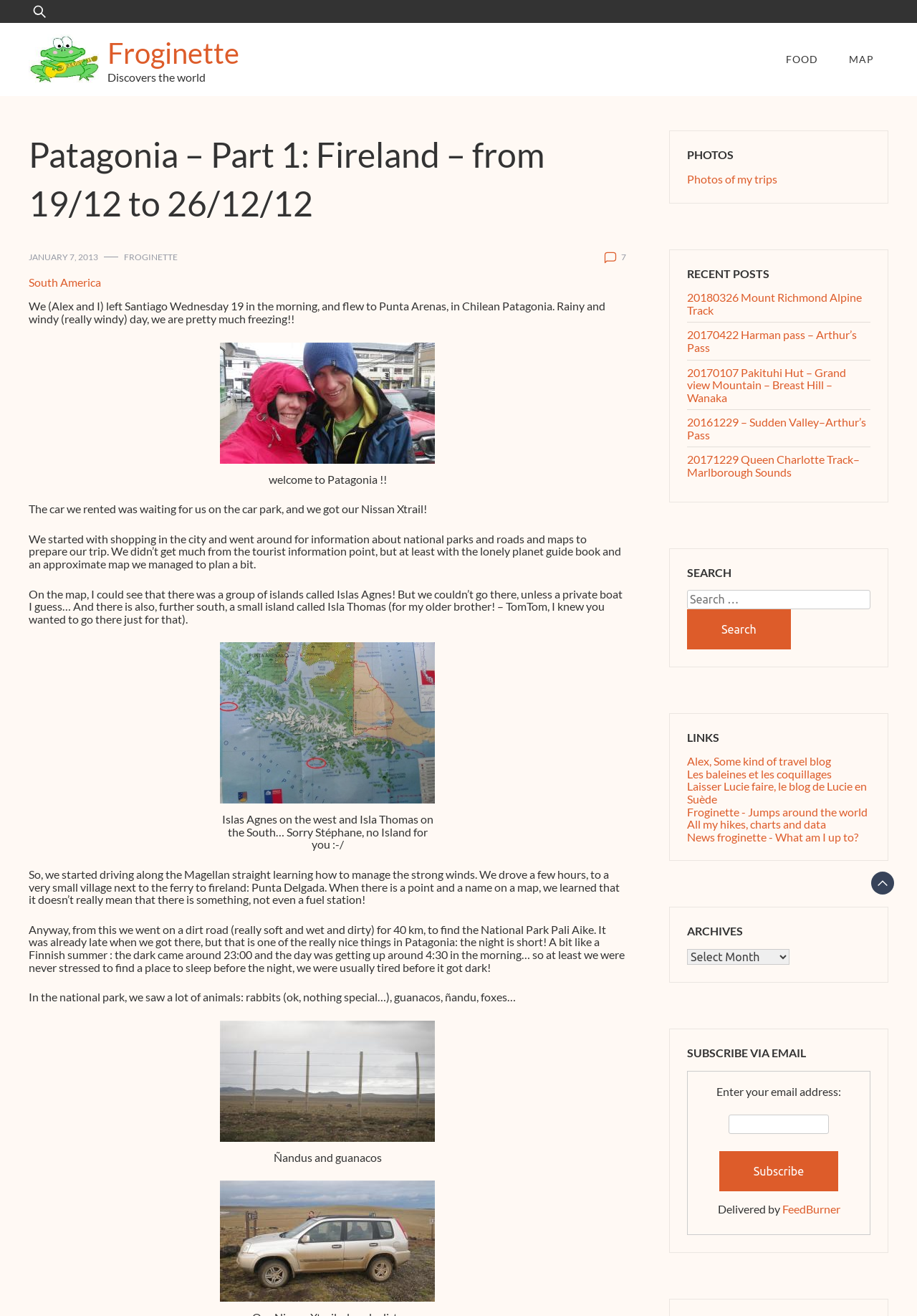Locate the bounding box coordinates of the element's region that should be clicked to carry out the following instruction: "Subscribe via email". The coordinates need to be four float numbers between 0 and 1, i.e., [left, top, right, bottom].

[0.784, 0.874, 0.914, 0.905]